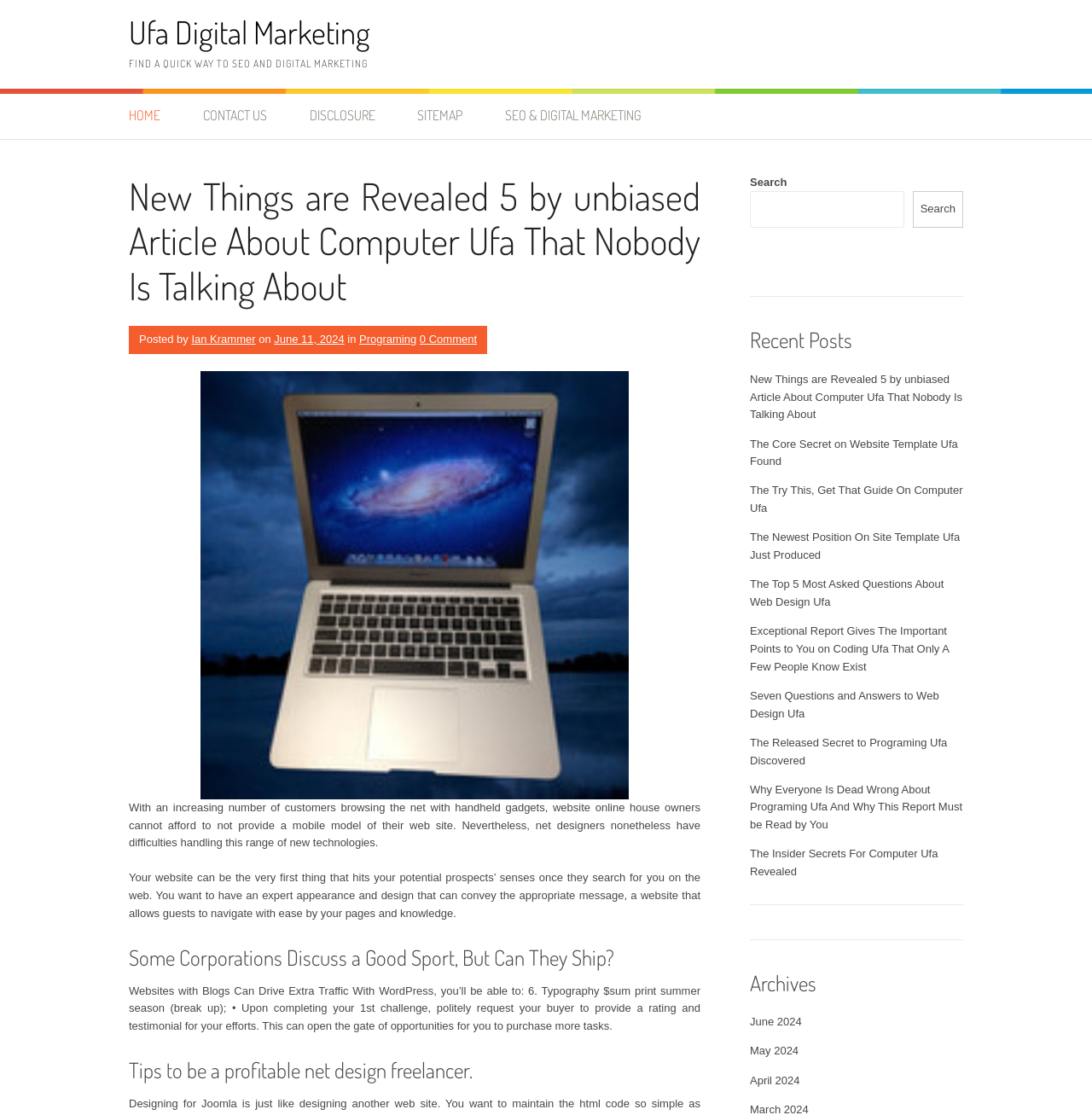Determine the bounding box coordinates of the clickable element to complete this instruction: "Search for something". Provide the coordinates in the format of four float numbers between 0 and 1, [left, top, right, bottom].

[0.687, 0.172, 0.828, 0.204]